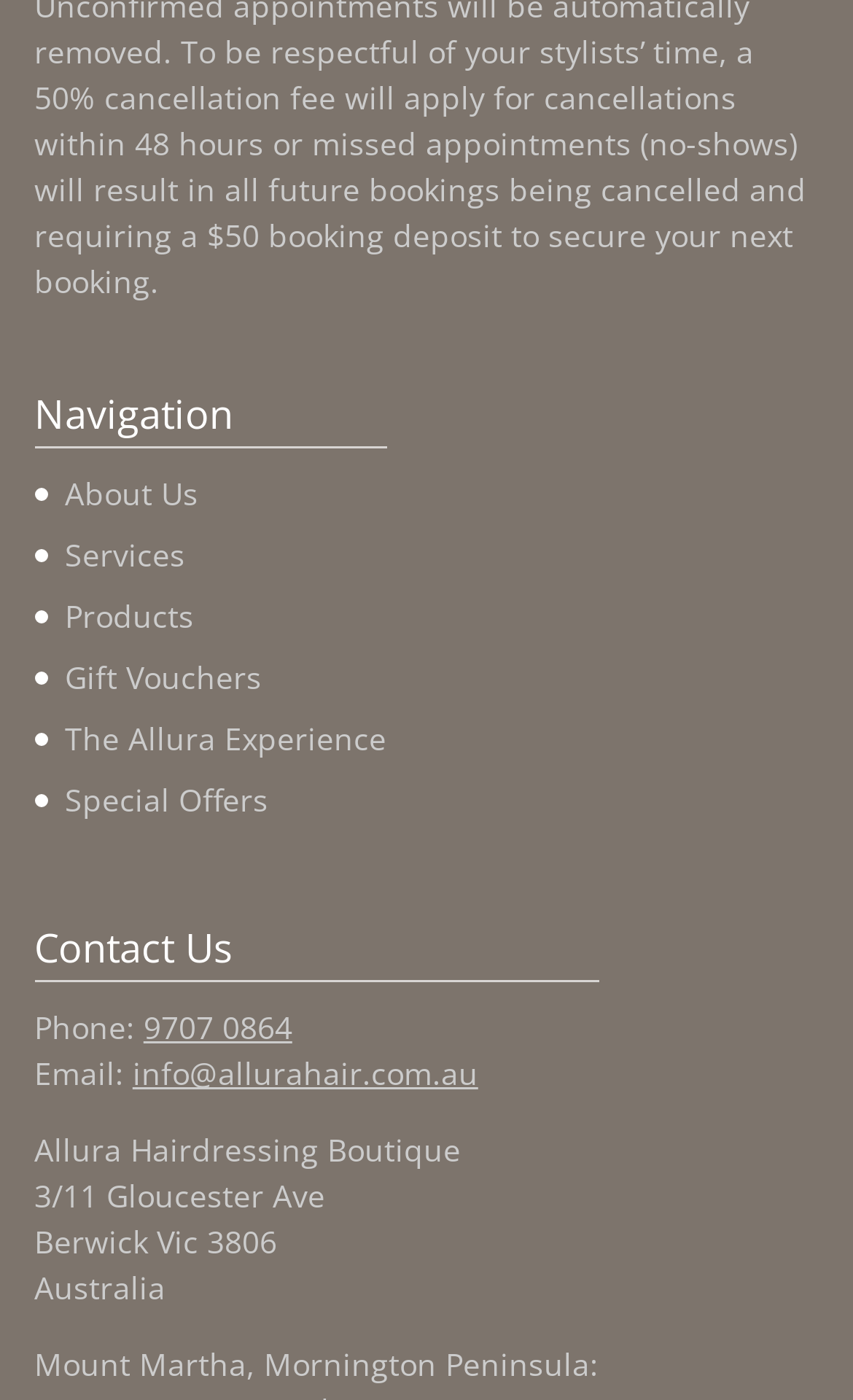Identify the bounding box coordinates of the region that needs to be clicked to carry out this instruction: "Learn more about The Allura Experience". Provide these coordinates as four float numbers ranging from 0 to 1, i.e., [left, top, right, bottom].

[0.076, 0.513, 0.453, 0.542]